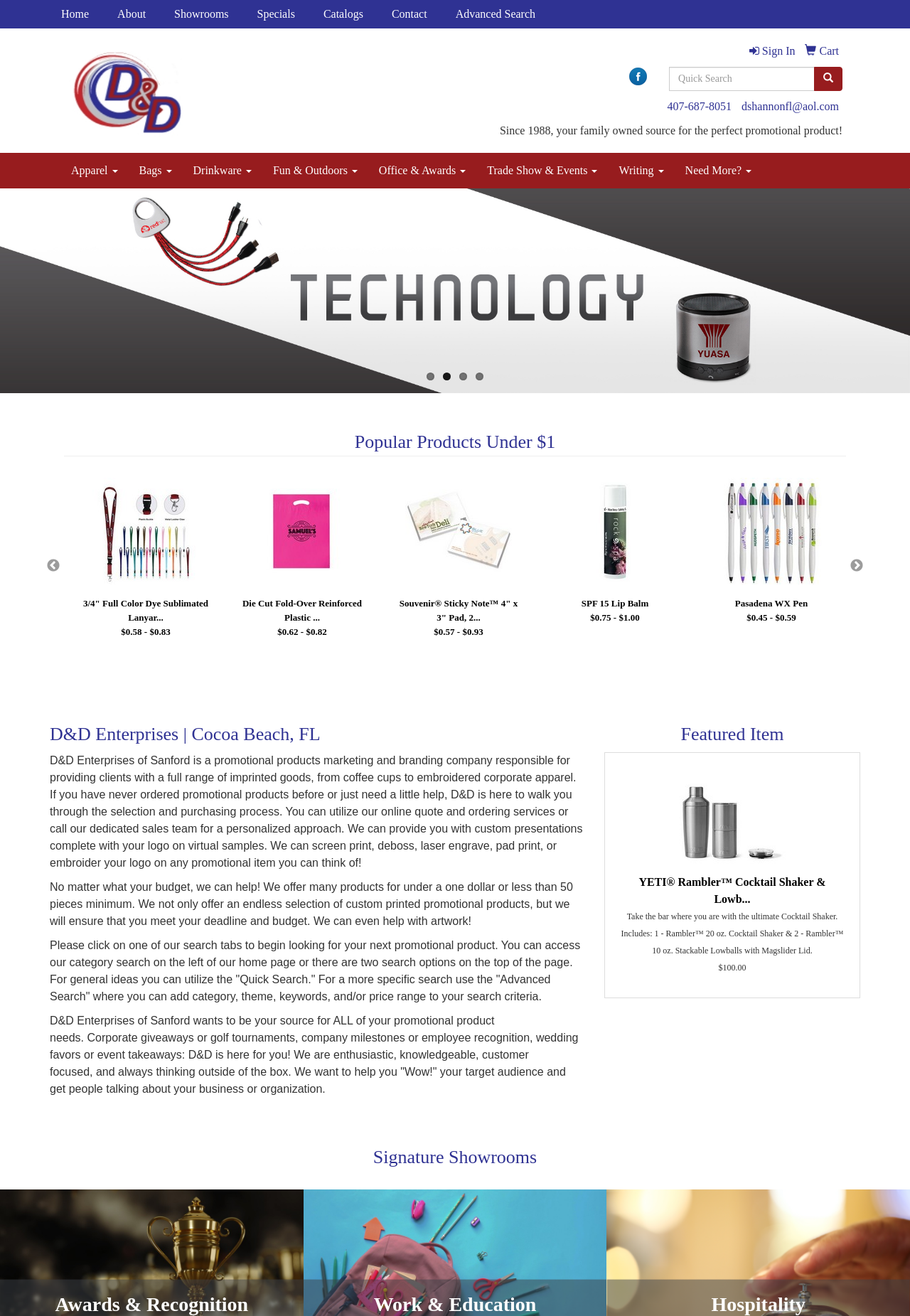From the webpage screenshot, predict the bounding box of the UI element that matches this description: "alt="D&D Enterprises - Promotional Products"".

[0.07, 0.032, 0.396, 0.108]